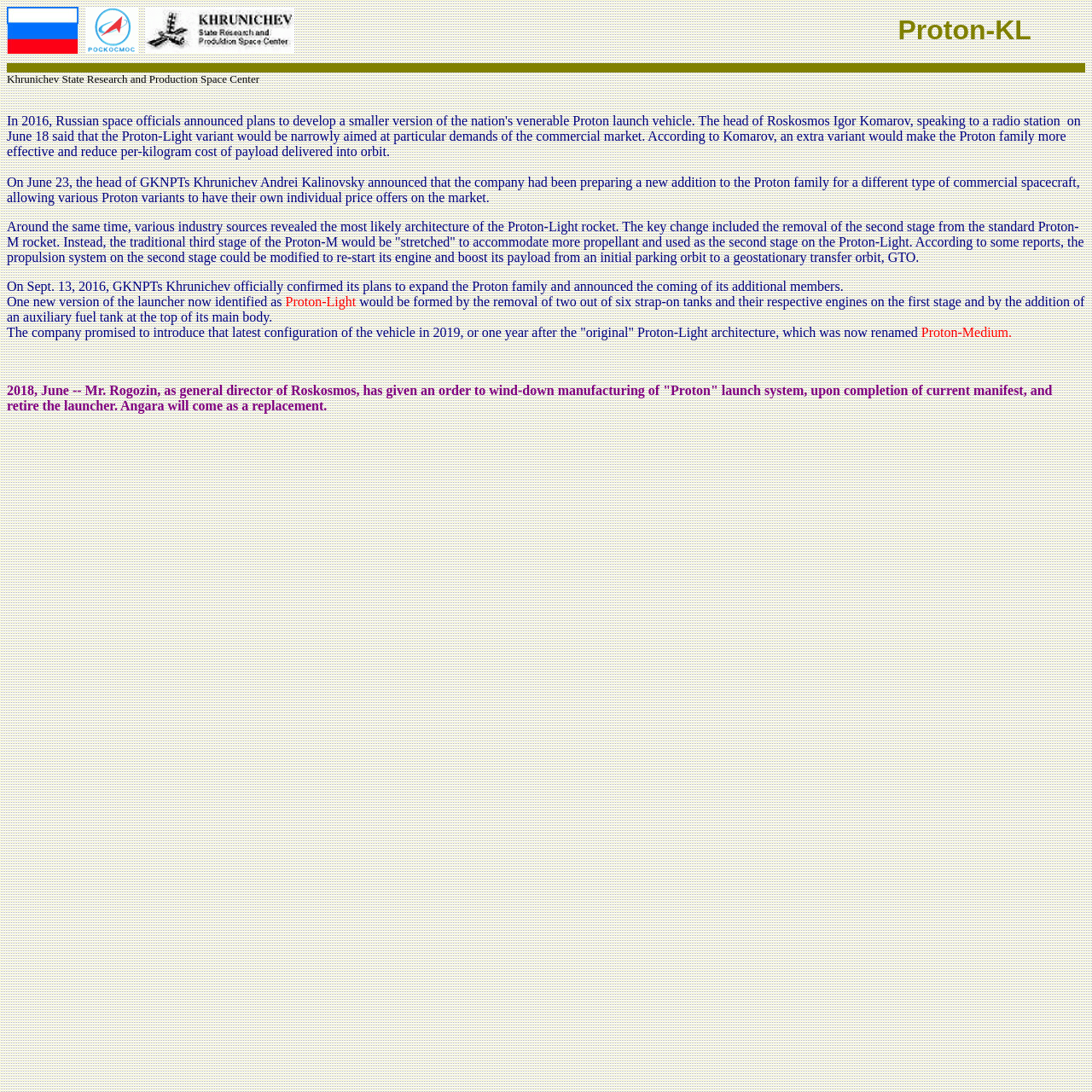Respond with a single word or phrase for the following question: 
What is the name of the space center mentioned?

Khrunichev State Research and Production Space Center